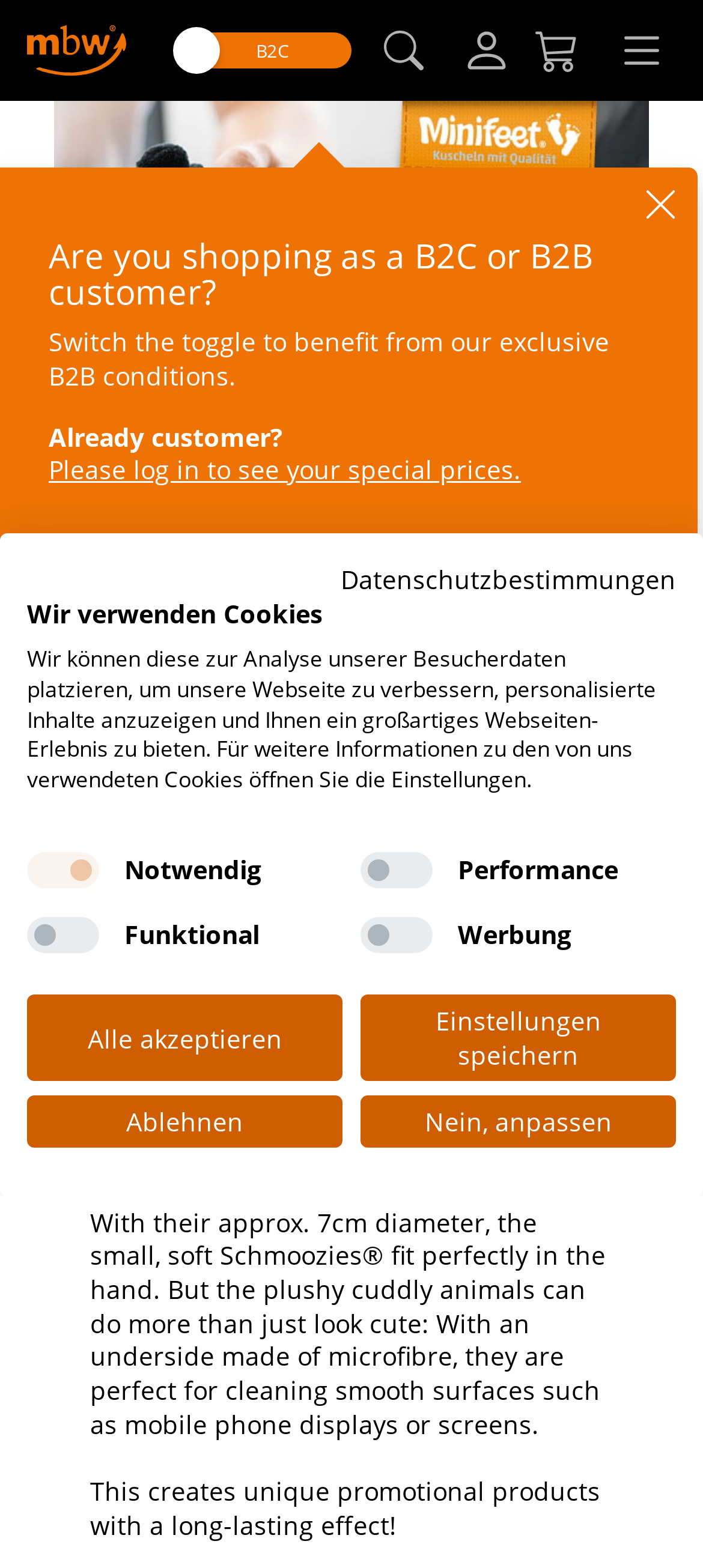What is the purpose of Schmoozies?
Examine the image closely and answer the question with as much detail as possible.

According to the webpage, Schmoozies are display cleaners with a microfiber underside that polishes up all displays in a flash. This suggests that the primary purpose of Schmoozies is to clean displays.